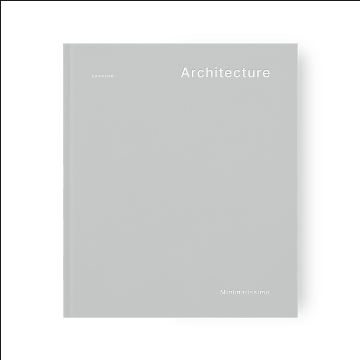Explain in detail what you see in the image.

The image features a stylish, minimalist book titled "Architecture" with a soft gray cover. The title is prominently displayed in white uppercase letters at the top, while "Minimalismo" is elegantly inscribed at the bottom, also in white. This book likely serves as a visual exploration of minimalist architecture, capturing the essence of simplicity and sophistication in design. Its clean lines and muted color palette reflect contemporary aesthetic values, appealing to enthusiasts of both modern architecture and minimalist design. This publication is a part of the MINIMALISSIMO selection, offering readers insights into built environments characterized by minimalism over 232 pages.